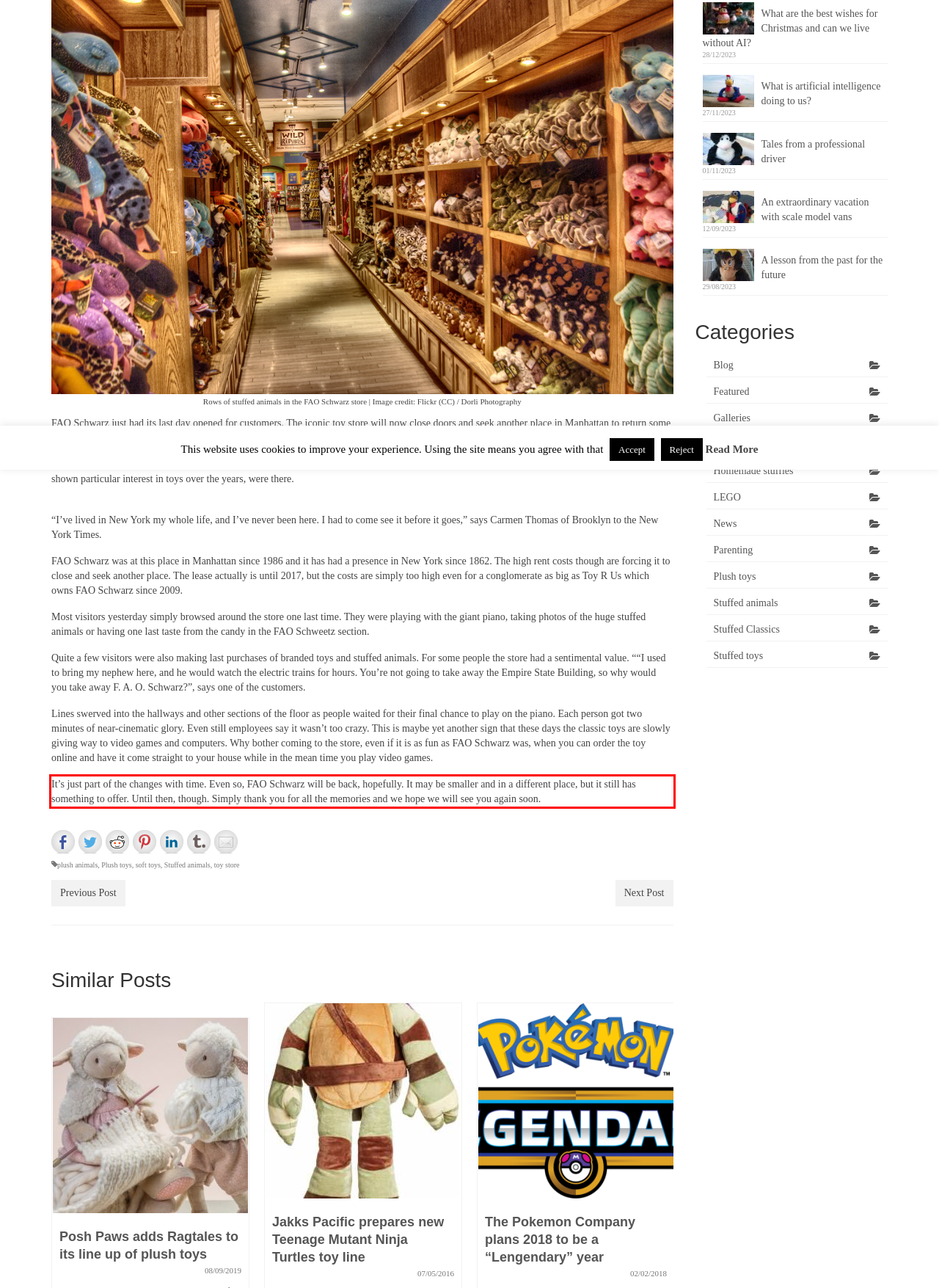Look at the provided screenshot of the webpage and perform OCR on the text within the red bounding box.

It’s just part of the changes with time. Even so, FAO Schwarz will be back, hopefully. It may be smaller and in a different place, but it still has something to offer. Until then, though. Simply thank you for all the memories and we hope we will see you again soon.